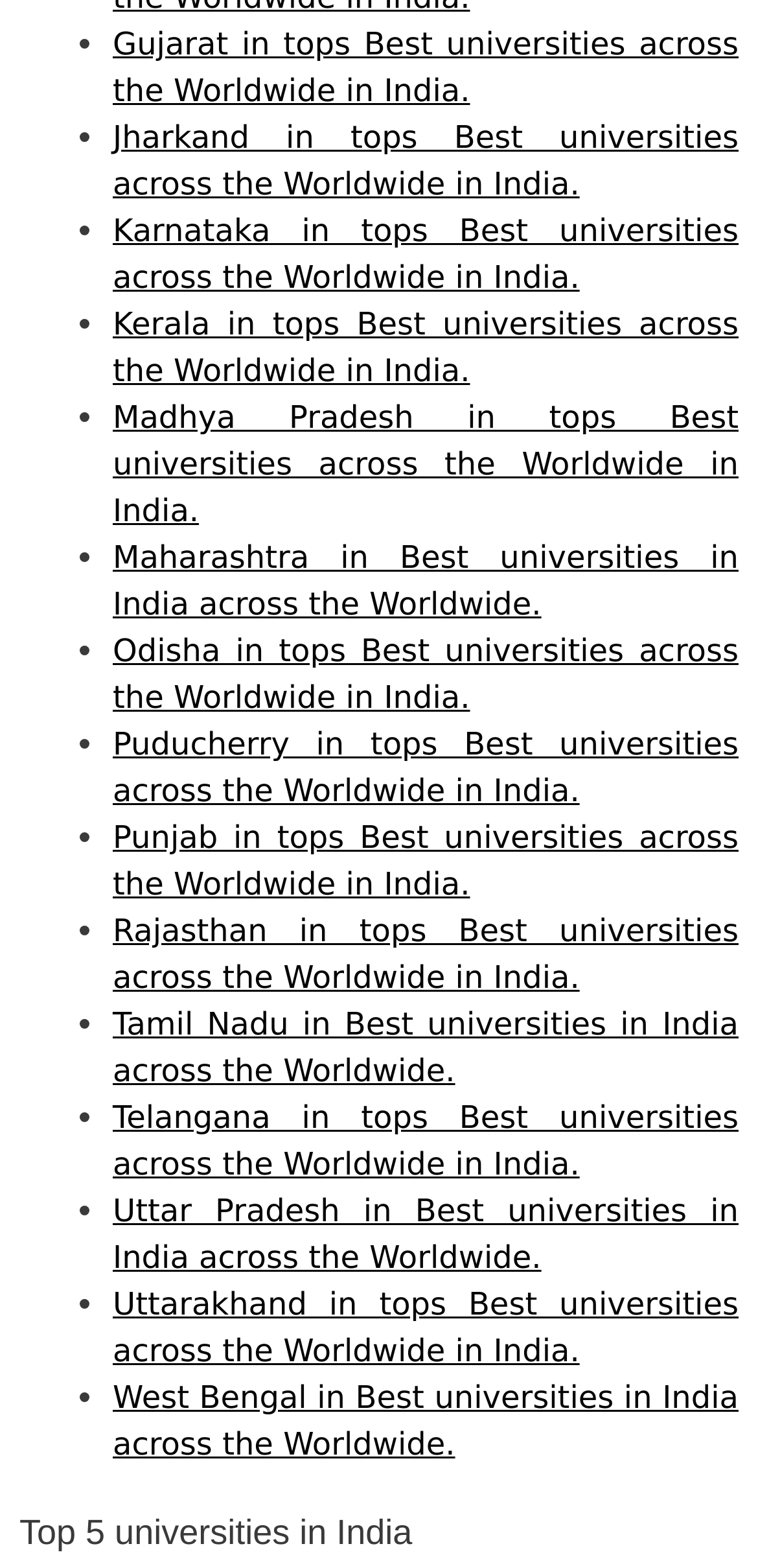Use a single word or phrase to answer the following:
Is there a heading on the webpage?

Yes